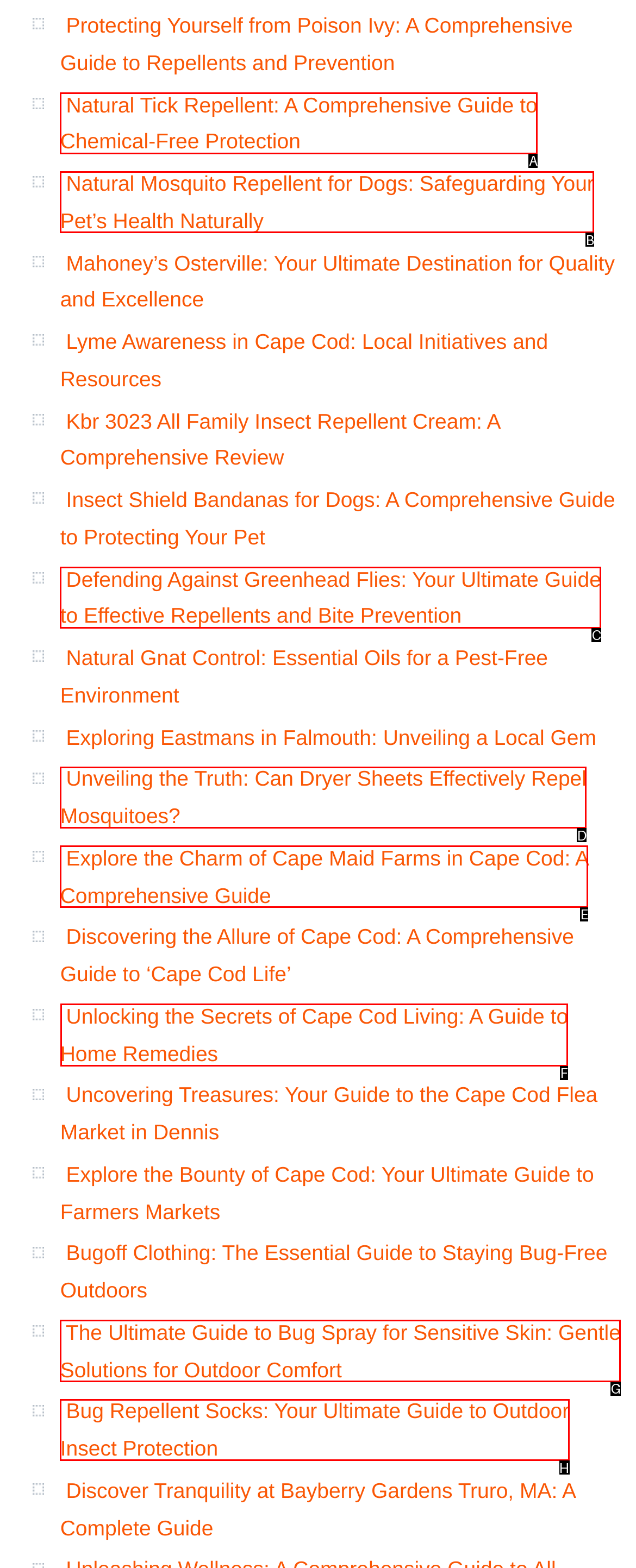Tell me which option I should click to complete the following task: Unlock the secrets of Cape Cod living Answer with the option's letter from the given choices directly.

F